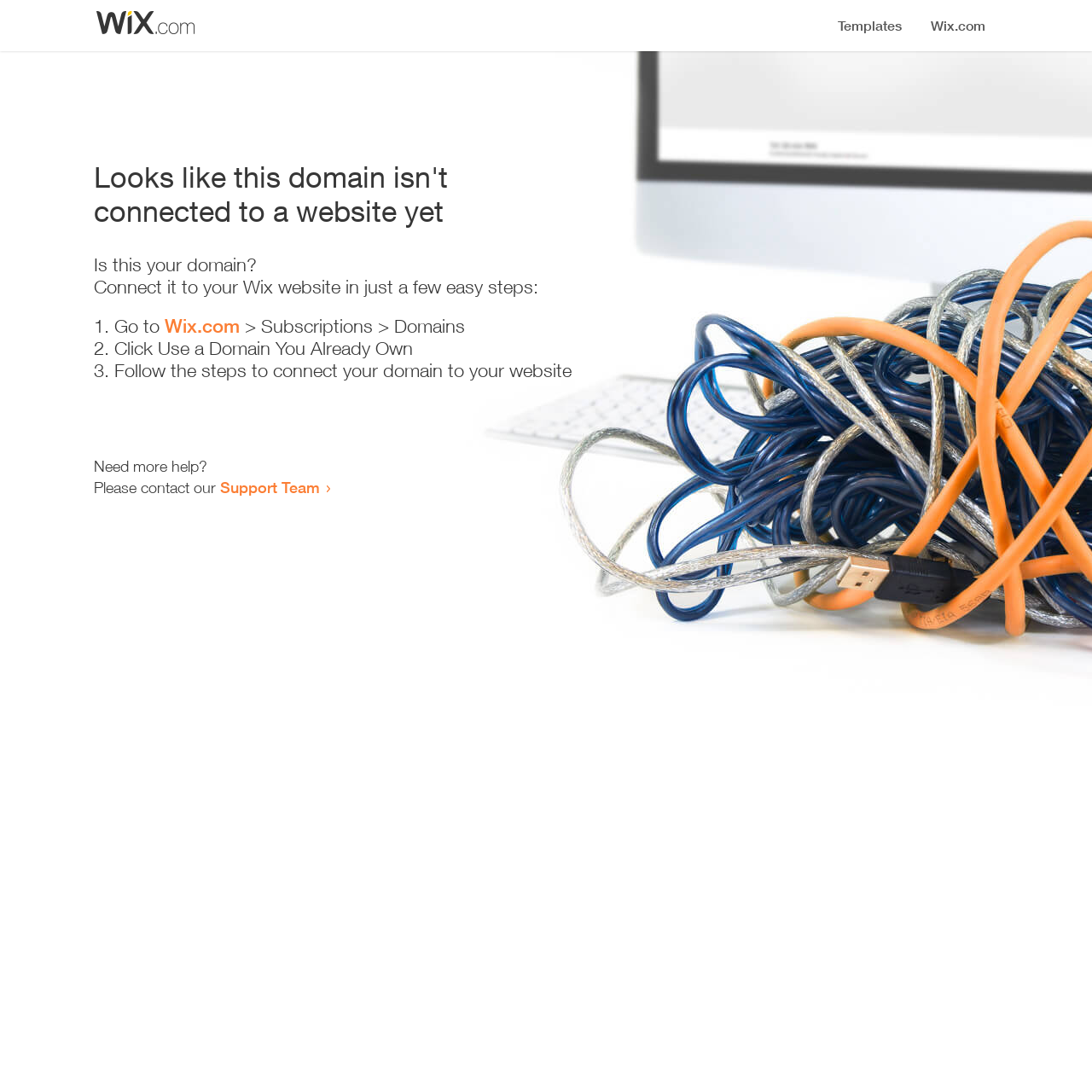What is the current status of the domain?
Using the image, give a concise answer in the form of a single word or short phrase.

Not connected